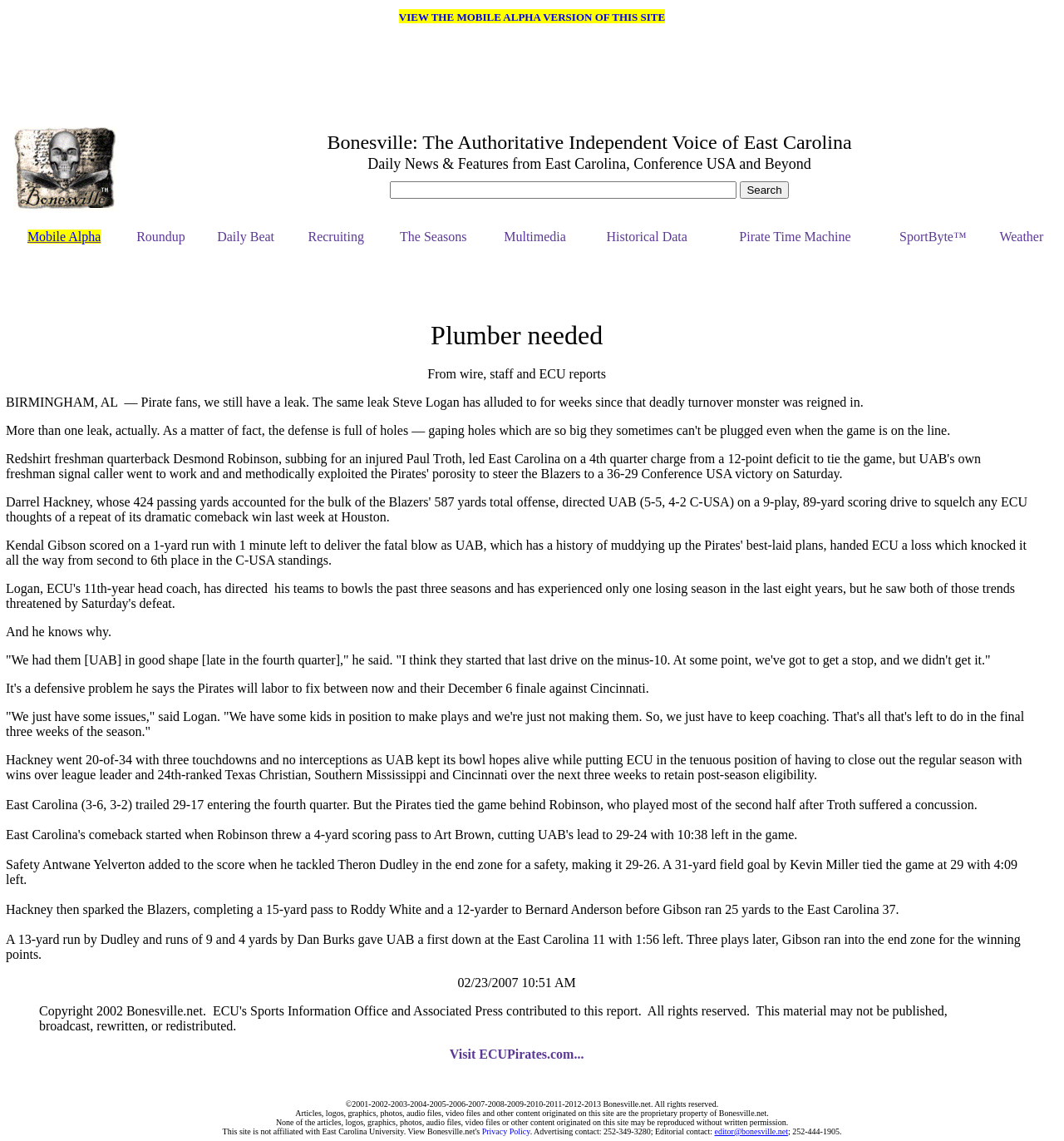What is the main topic of the article?
Please answer the question with a detailed response using the information from the screenshot.

The main topic of the article can be determined by reading the content of the article, which discusses an ECU football game against UAB and quotes the ECU coach, Steve Logan.